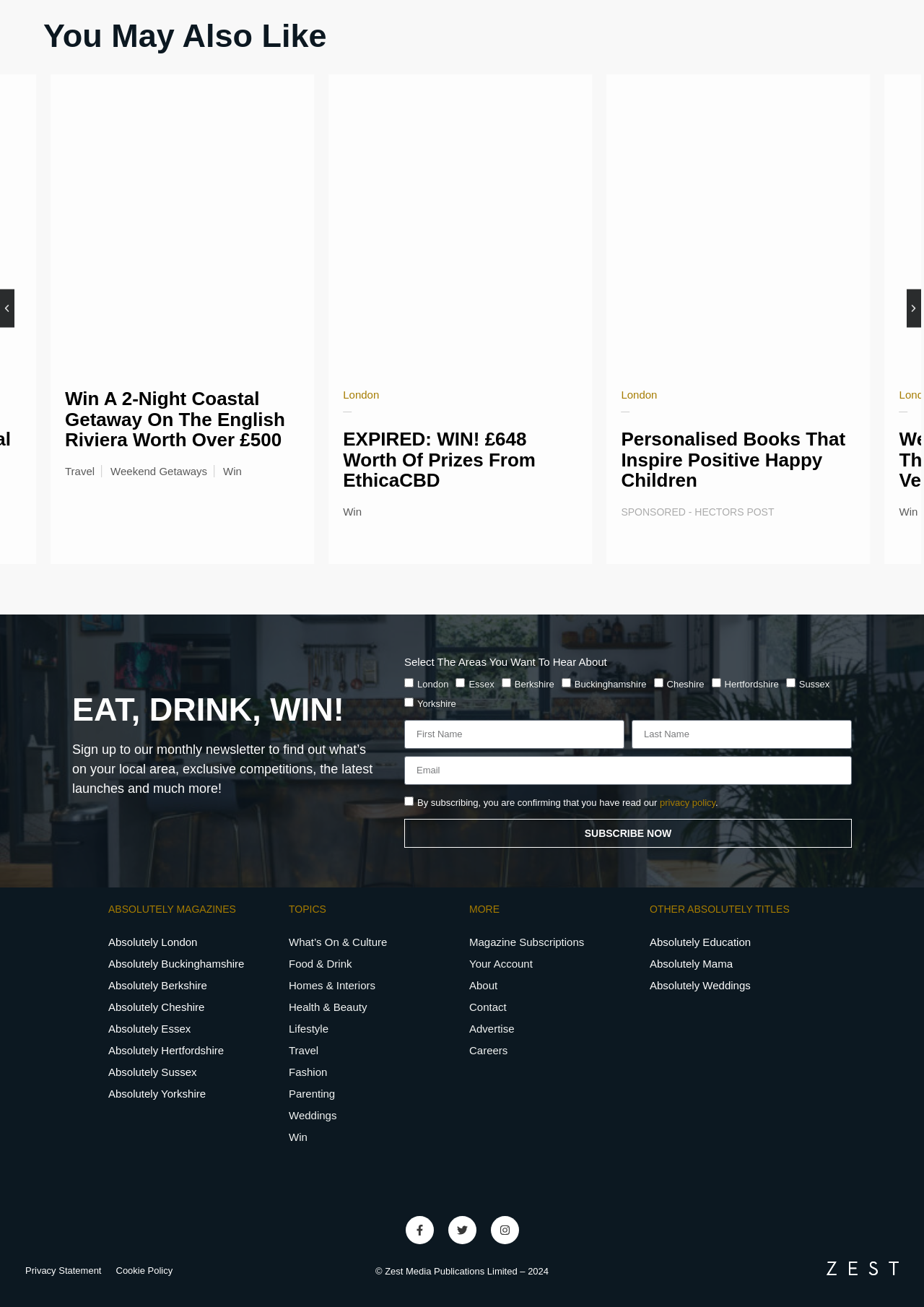Can you find the bounding box coordinates for the UI element given this description: "Win"? Provide the coordinates as four float numbers between 0 and 1: [left, top, right, bottom].

[0.371, 0.387, 0.391, 0.396]